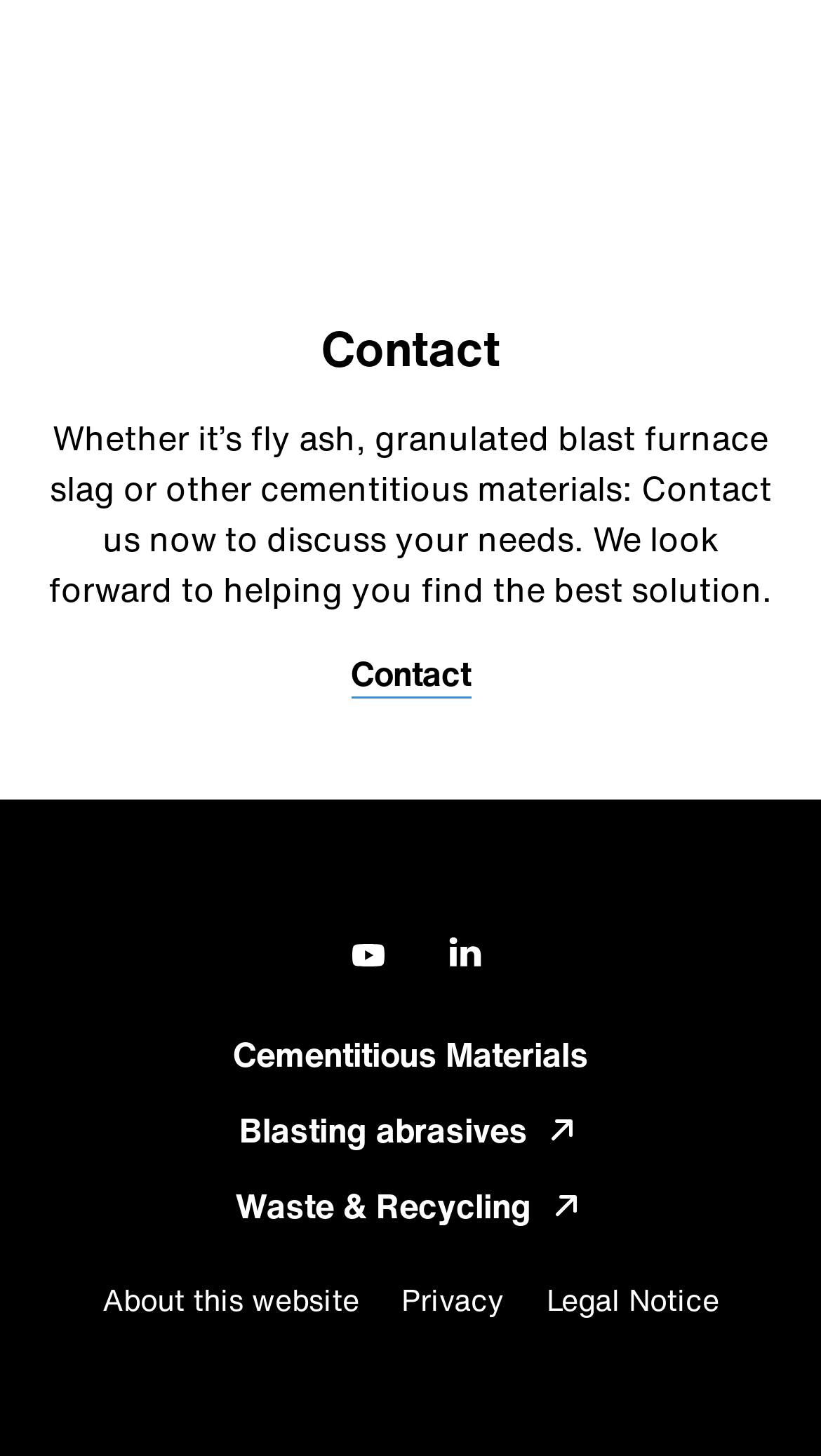What is the purpose of the 'Contact' link?
Refer to the image and respond with a one-word or short-phrase answer.

To discuss needs